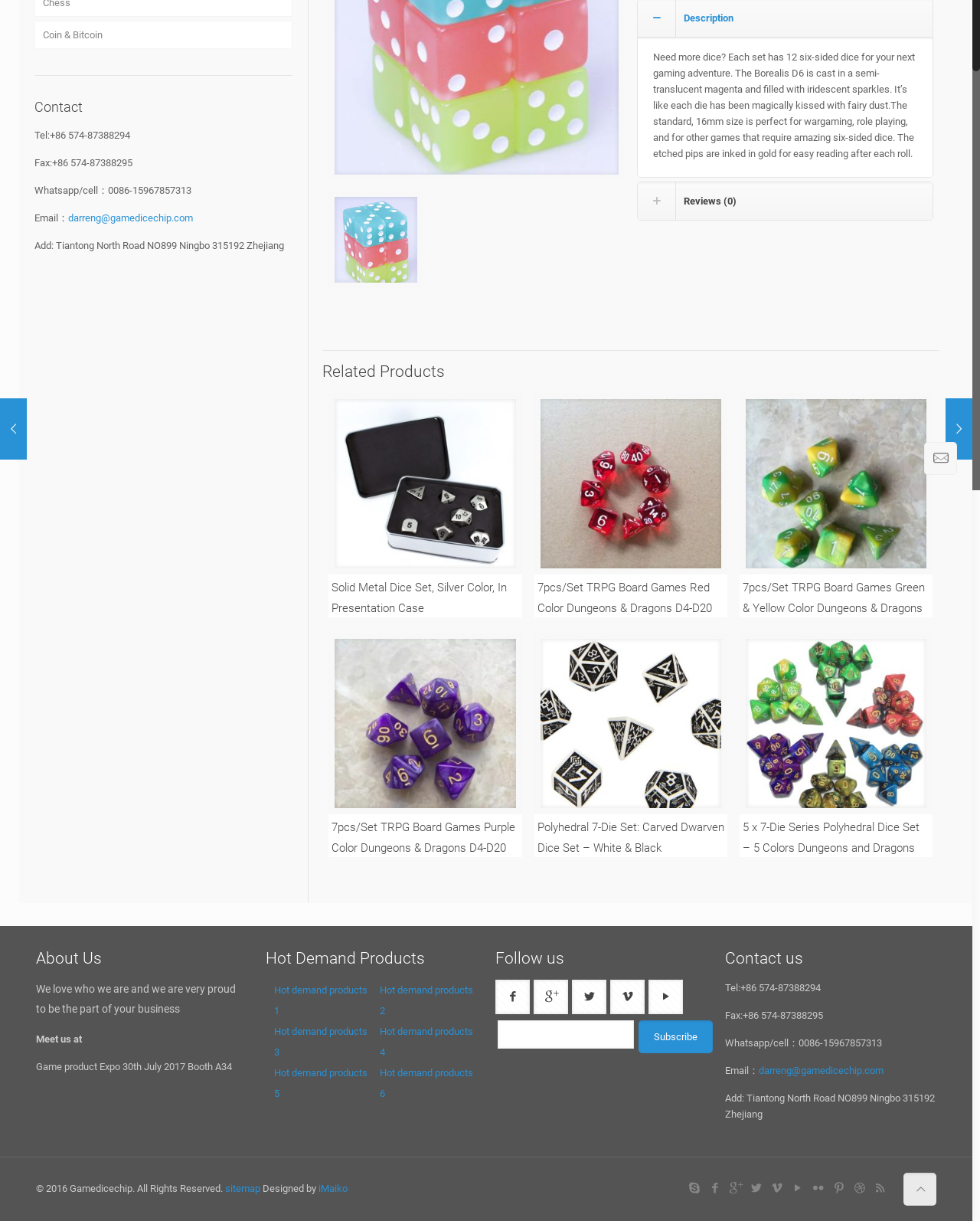Identify the bounding box coordinates for the UI element mentioned here: "iMaiko". Provide the coordinates as four float values between 0 and 1, i.e., [left, top, right, bottom].

[0.325, 0.969, 0.355, 0.978]